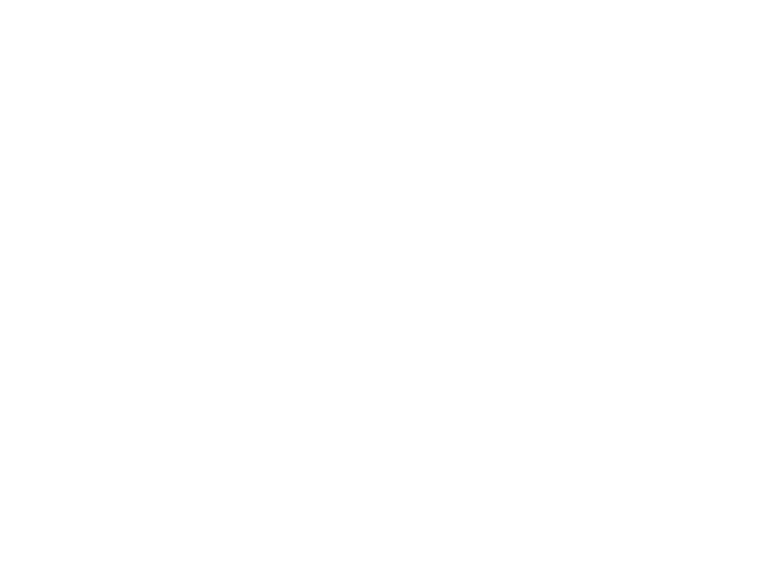Respond with a single word or phrase for the following question: 
What is the purpose of the graphical element?

To inform and educate